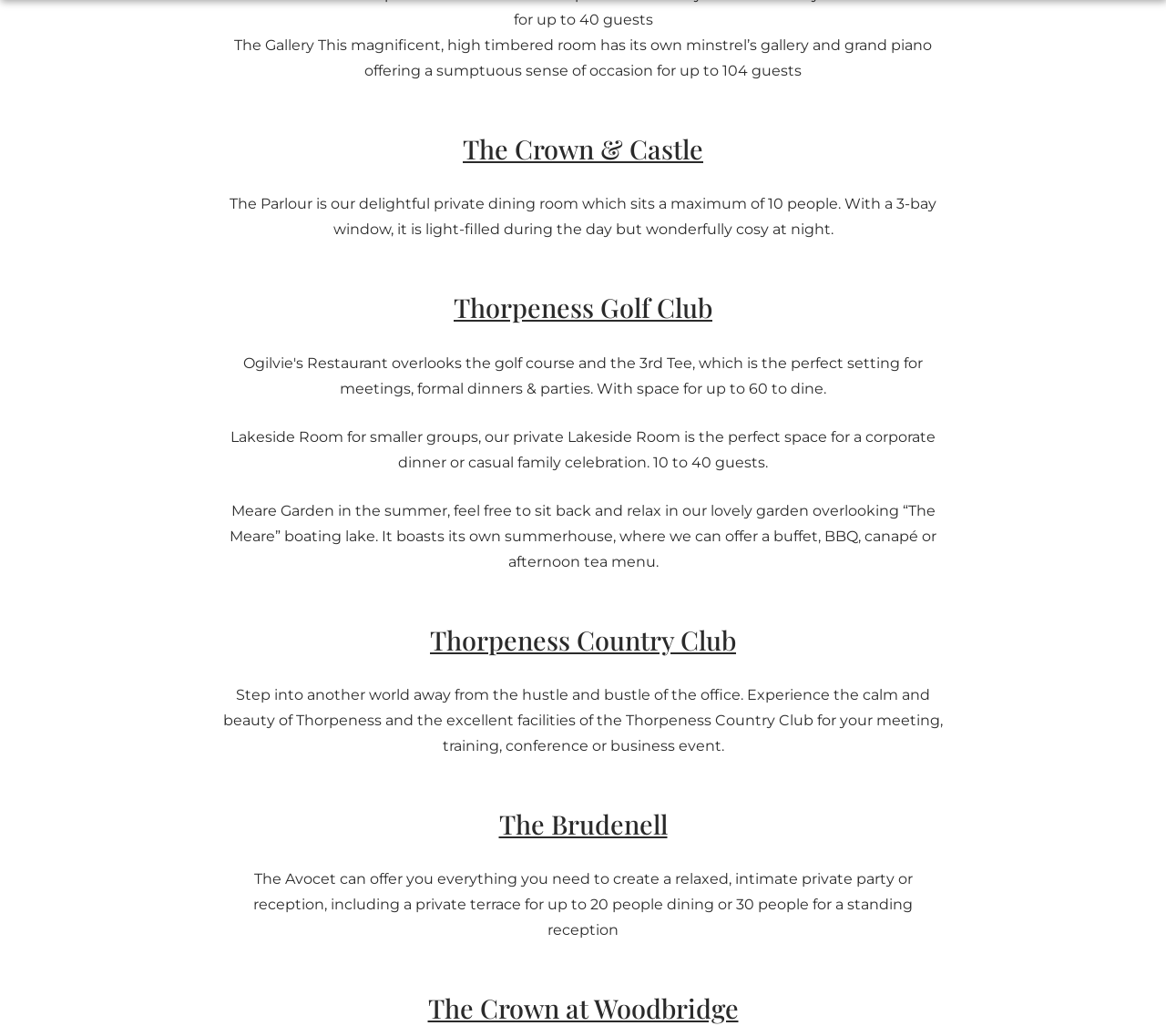Determine the bounding box coordinates for the area that needs to be clicked to fulfill this task: "Click the 'The Crown & Castle' link". The coordinates must be given as four float numbers between 0 and 1, i.e., [left, top, right, bottom].

[0.397, 0.127, 0.603, 0.16]